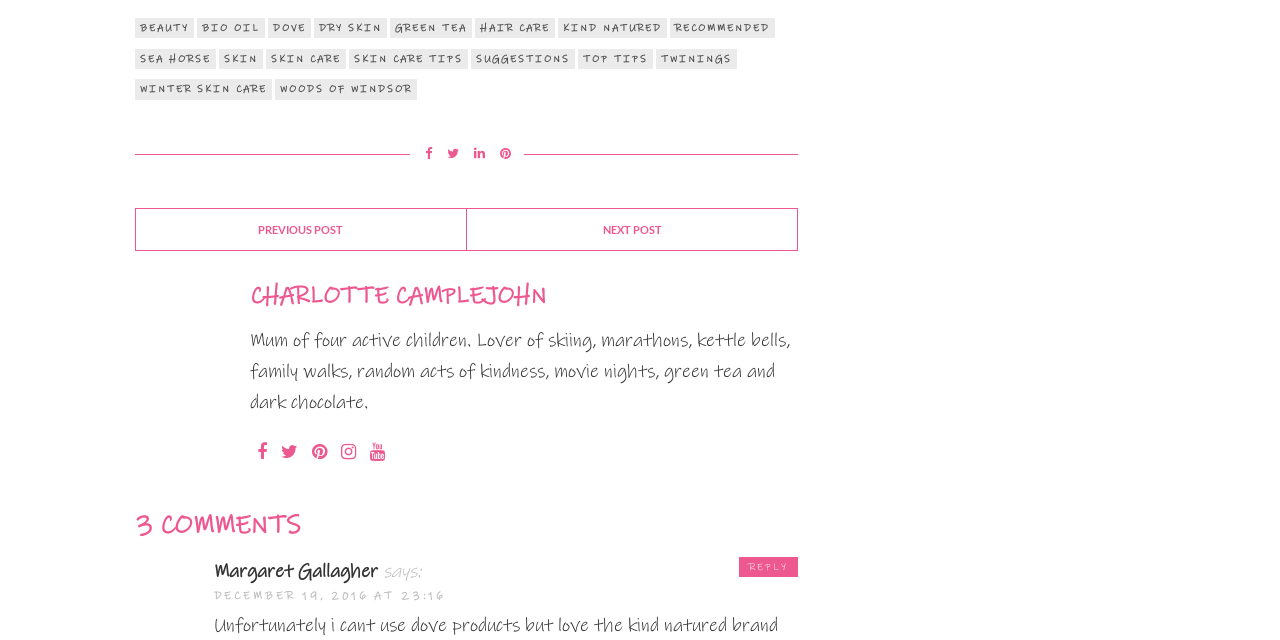What is the date of the first comment?
Provide a one-word or short-phrase answer based on the image.

December 19, 2016